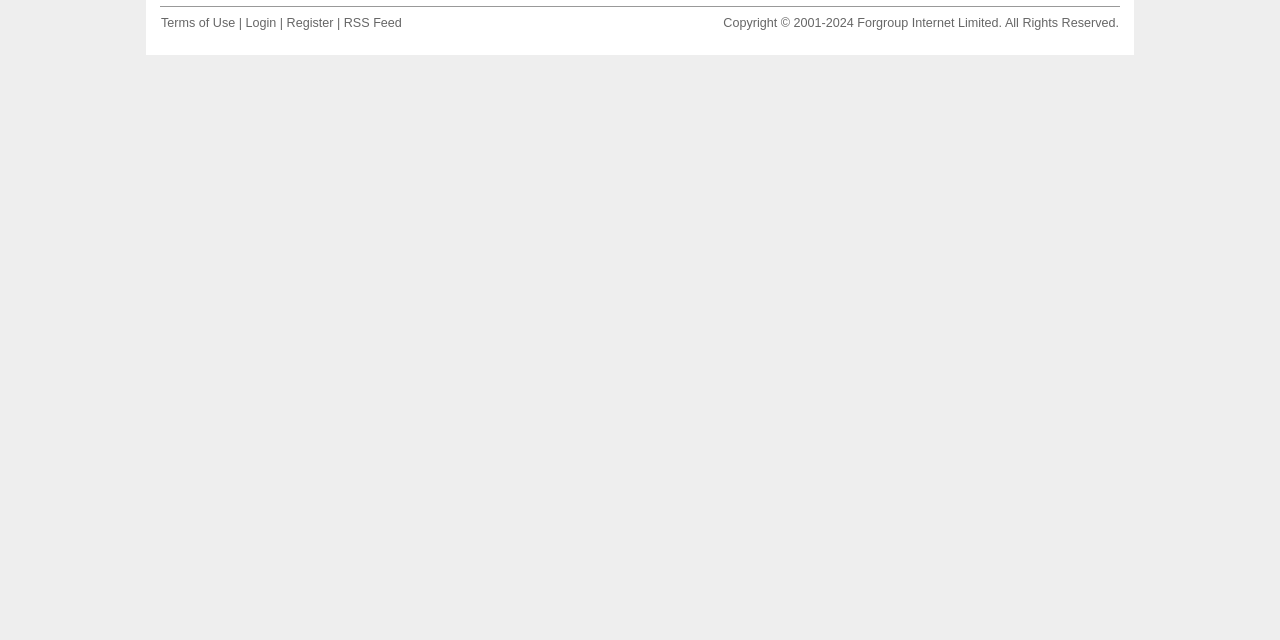Find the bounding box coordinates for the HTML element described in this sentence: "Login". Provide the coordinates as four float numbers between 0 and 1, in the format [left, top, right, bottom].

[0.192, 0.025, 0.216, 0.047]